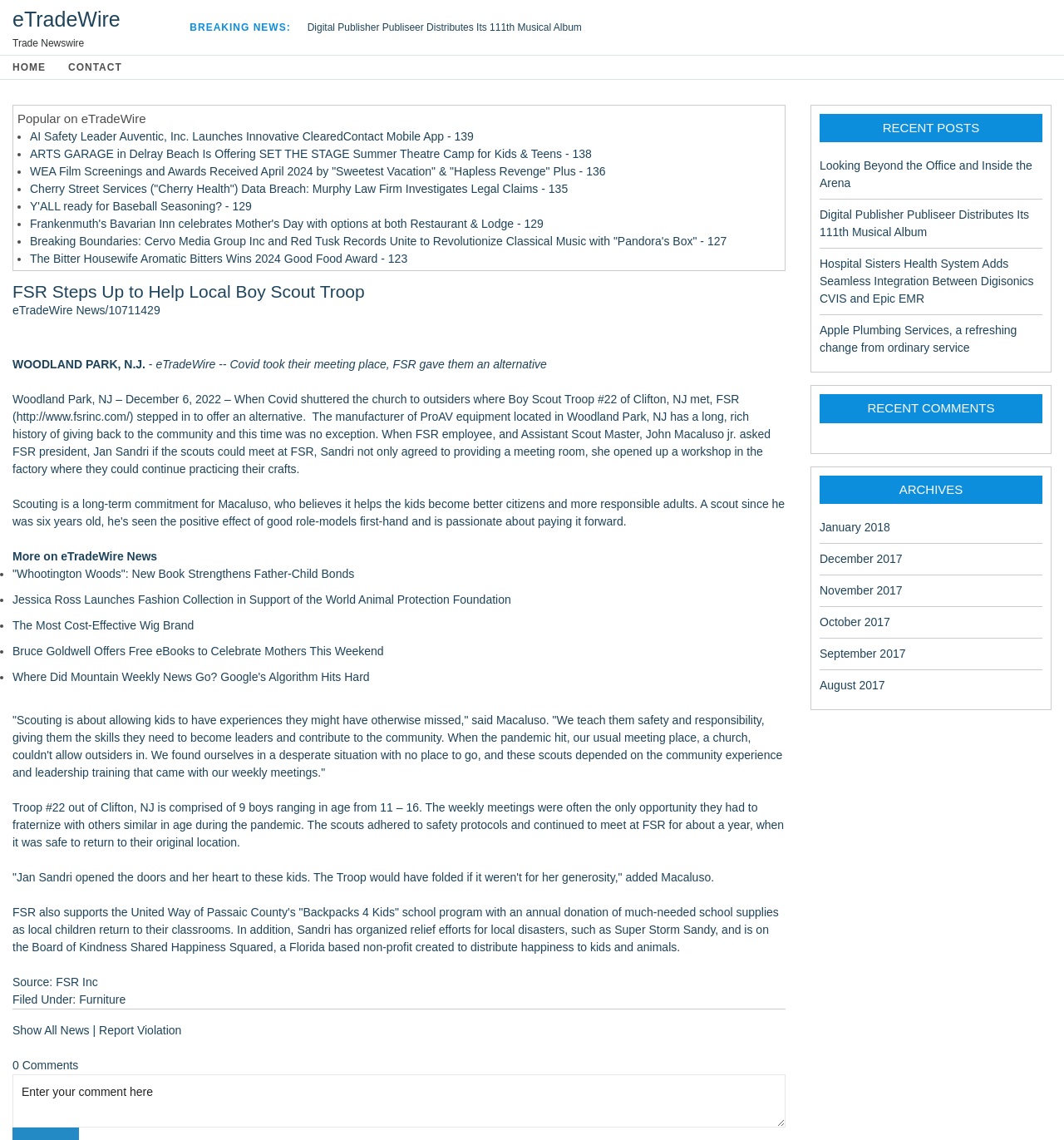Give a concise answer using only one word or phrase for this question:
How many links are there under 'Similar on eTradeWire'?

15